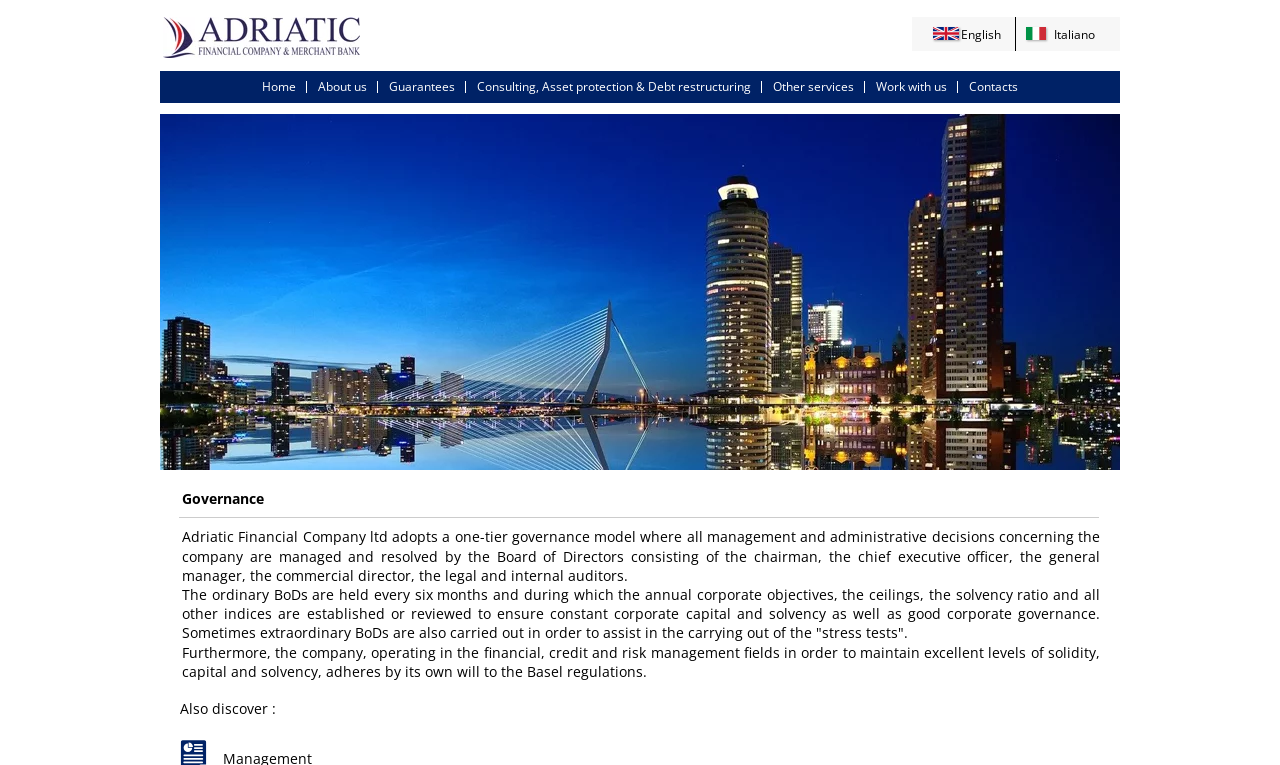What is the company name?
Refer to the image and provide a concise answer in one word or phrase.

Adriatic Financial Company